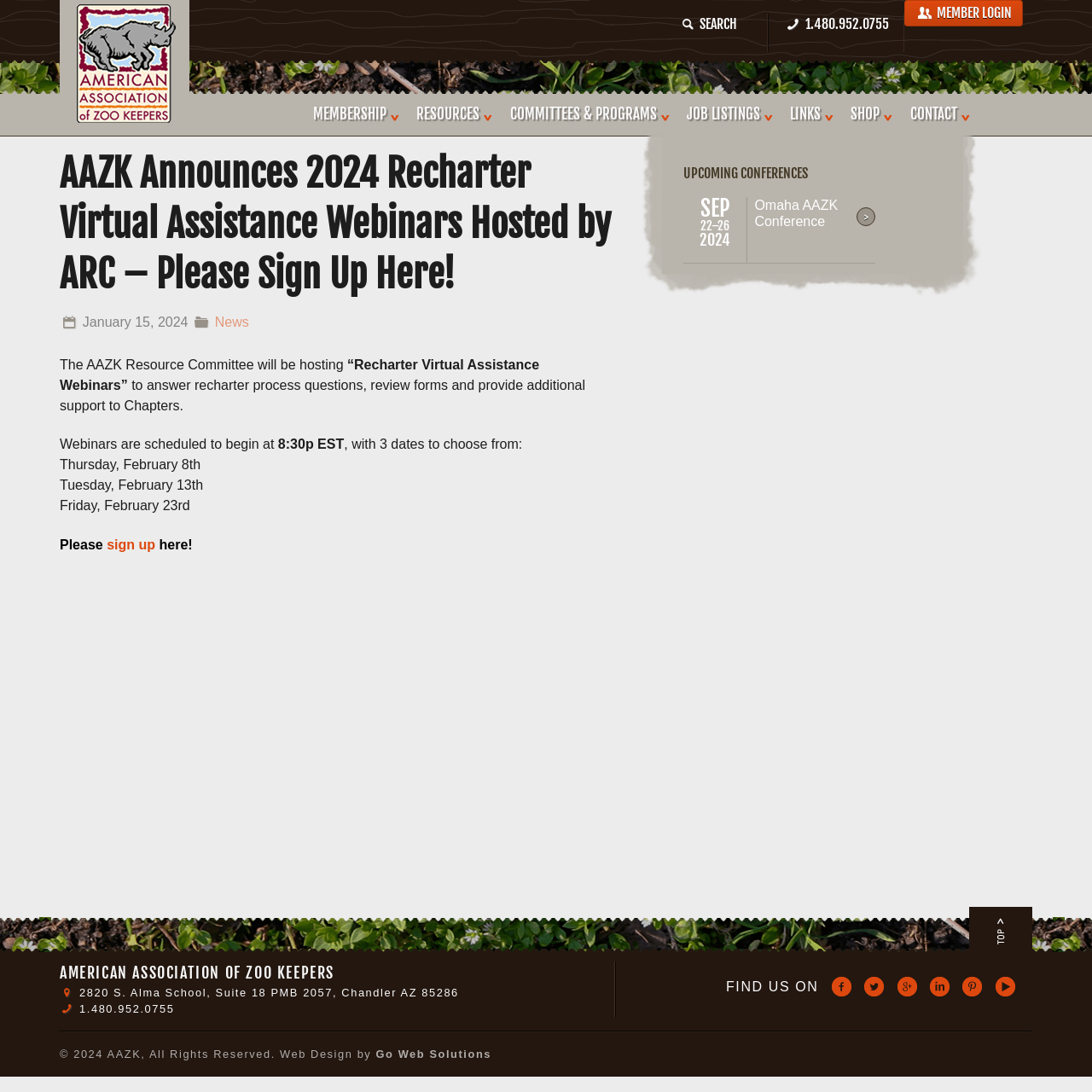Specify the bounding box coordinates for the region that must be clicked to perform the given instruction: "sign up".

[0.098, 0.492, 0.142, 0.505]